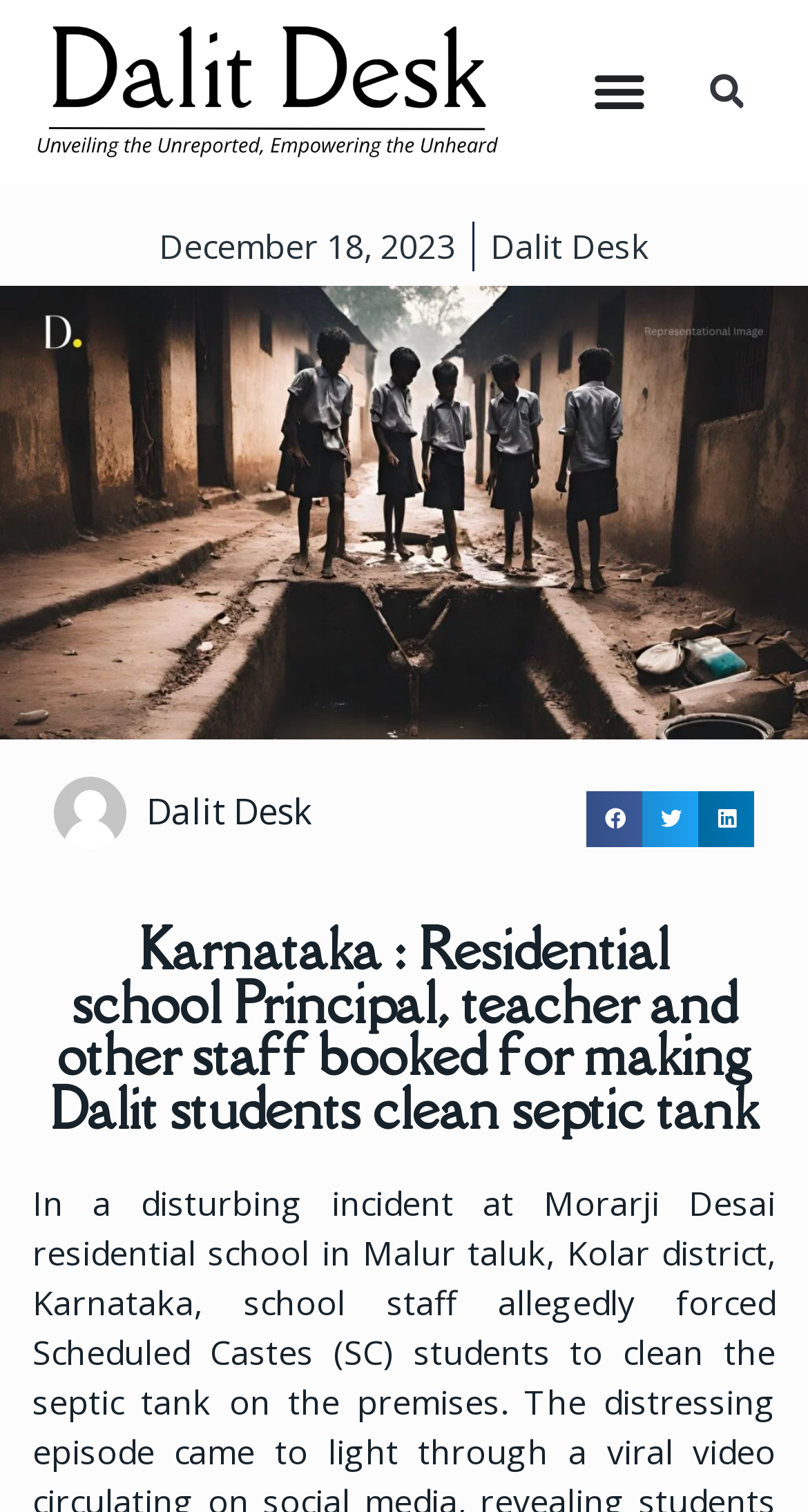Please answer the following question using a single word or phrase: 
What is the name of the organization mentioned in the article?

Dalit Desk